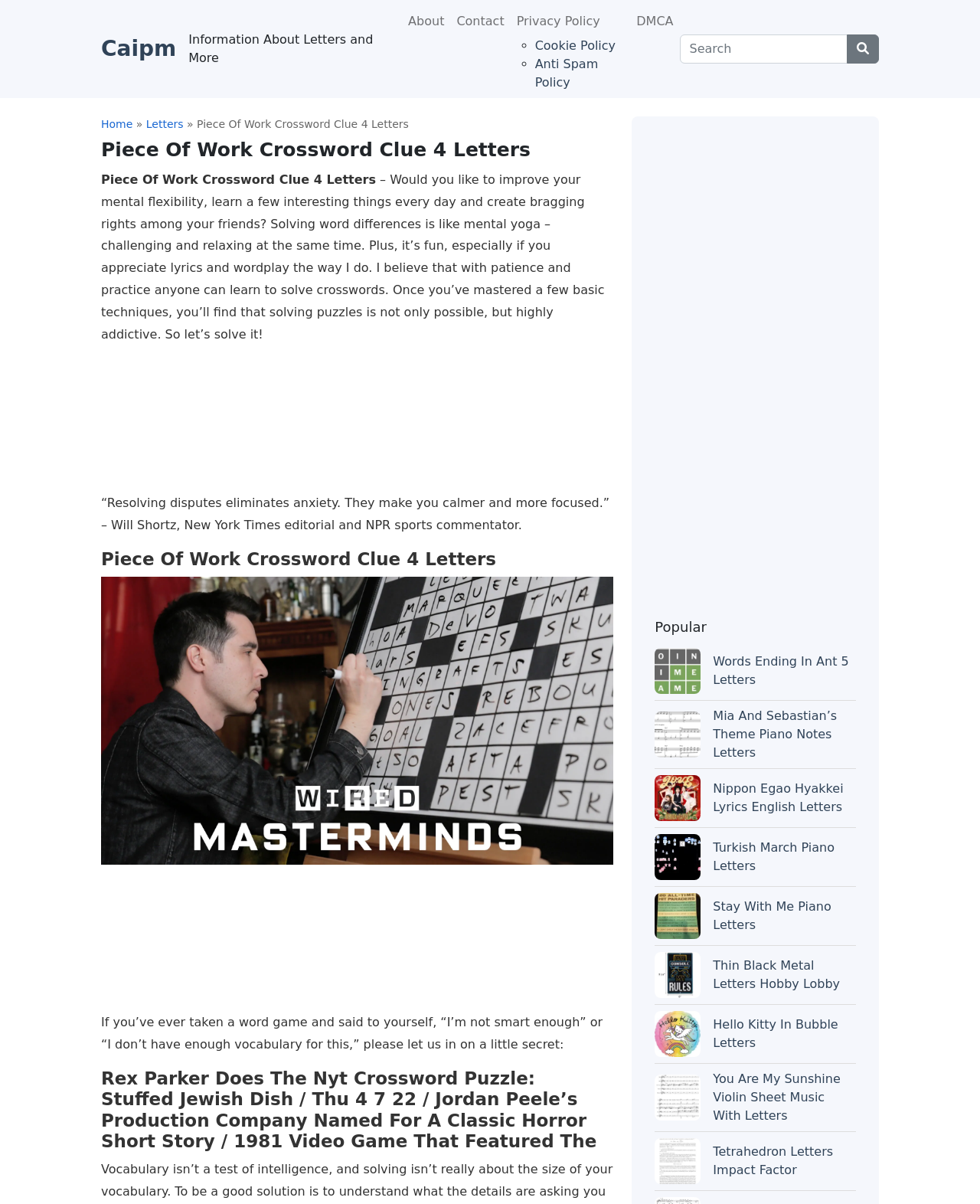Please specify the bounding box coordinates of the area that should be clicked to accomplish the following instruction: "Go to the 'Letters' page". The coordinates should consist of four float numbers between 0 and 1, i.e., [left, top, right, bottom].

[0.149, 0.054, 0.187, 0.065]